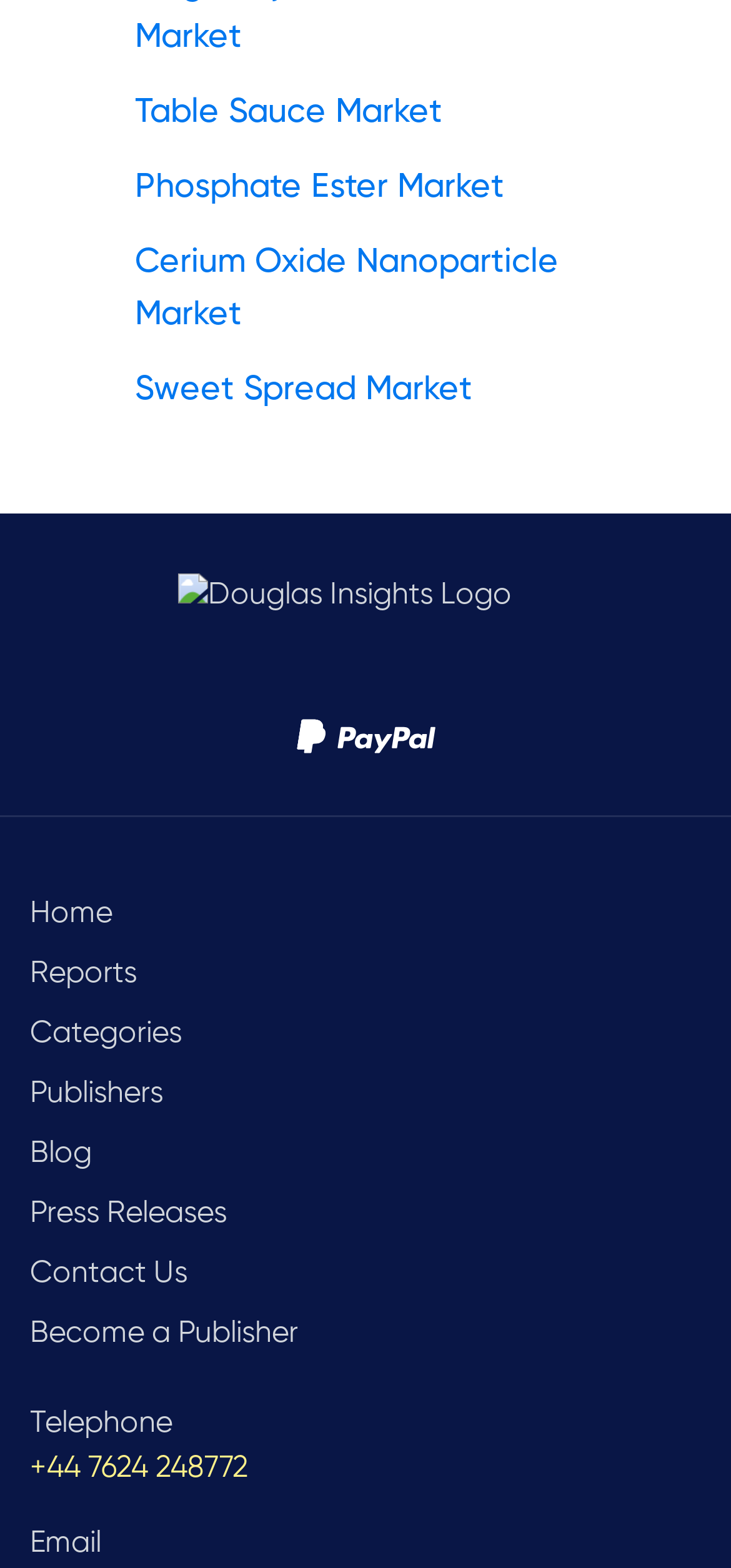Please locate the bounding box coordinates of the element that needs to be clicked to achieve the following instruction: "Call +44 7624 248772". The coordinates should be four float numbers between 0 and 1, i.e., [left, top, right, bottom].

[0.041, 0.927, 0.338, 0.947]